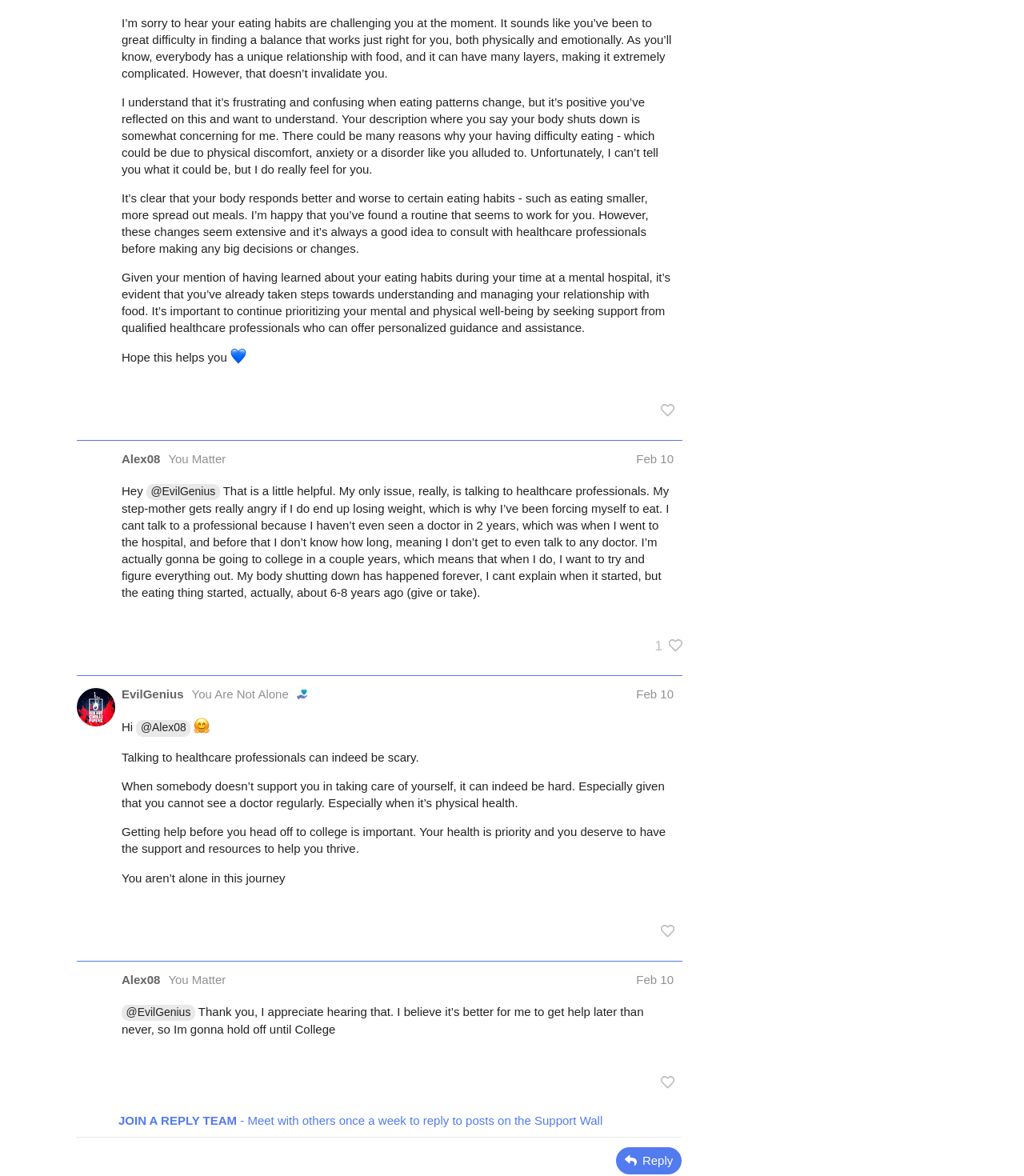Determine the bounding box coordinates for the HTML element mentioned in the following description: "Feb 10". The coordinates should be a list of four floats ranging from 0 to 1, represented as [left, top, right, bottom].

[0.621, 0.585, 0.658, 0.596]